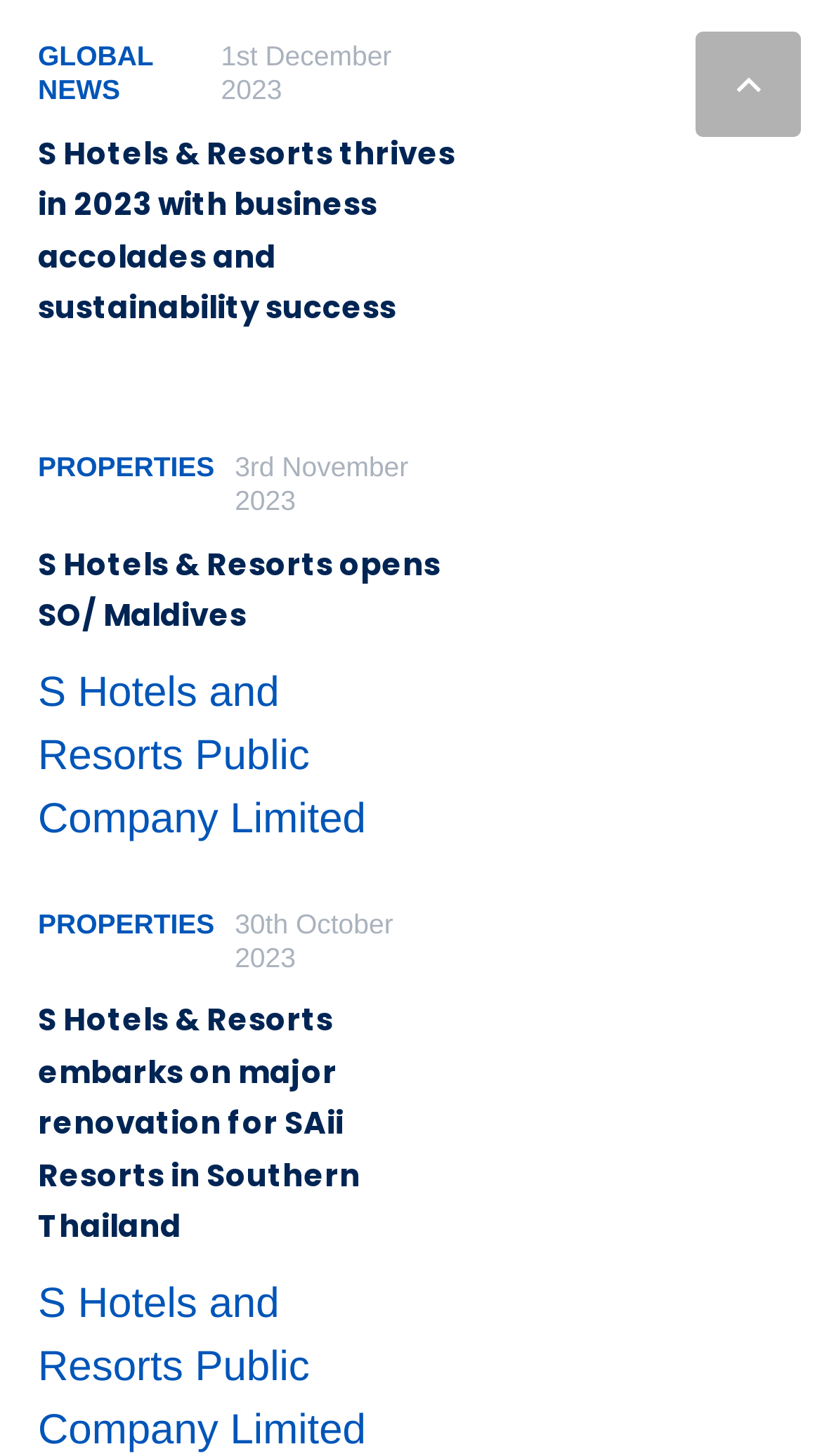Please find the bounding box coordinates of the section that needs to be clicked to achieve this instruction: "Learn about S Hotels & Resorts opens SO/ Maldives".

[0.046, 0.356, 0.613, 0.455]